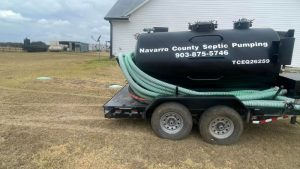What is visible in the background of the image?
Make sure to answer the question with a detailed and comprehensive explanation.

The background of the image features a rural landscape, which includes a barn and open fields. This suggests that the business operates in a rural or countryside area, serving customers in Navarro County and Ellis County in Texas.